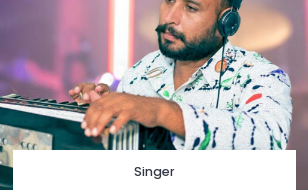What is the man's role in the performance?
Could you please answer the question thoroughly and with as much detail as possible?

The label 'Singer' below the image suggests that the man not only plays the harmonium but also likely performs vocals, contributing to the rich cultural tapestry of music.